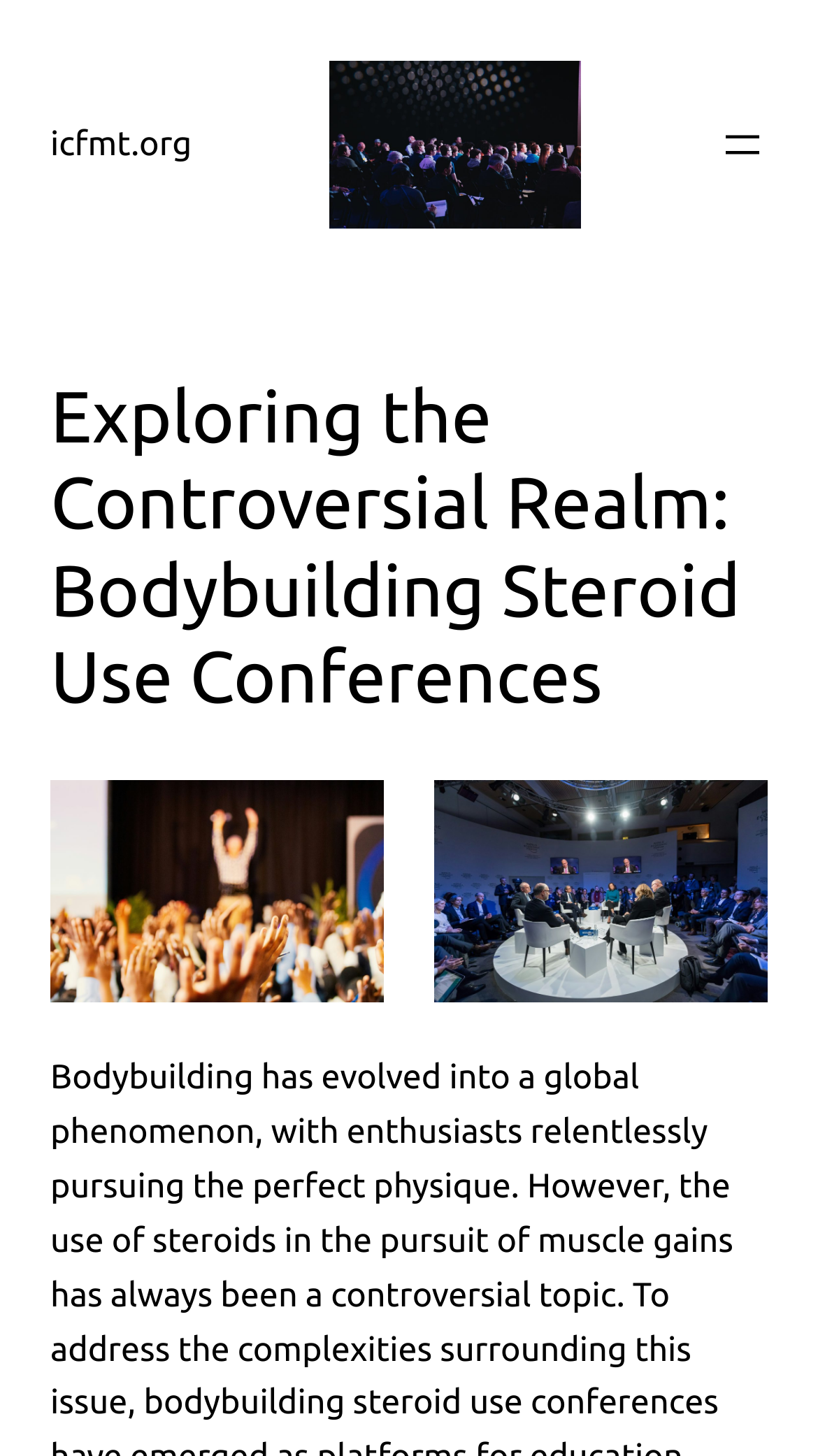Given the description Instagram, predict the bounding box coordinates of the UI element. Ensure the coordinates are in the format (top-left x, top-left y, bottom-right x, bottom-right y) and all values are between 0 and 1.

None